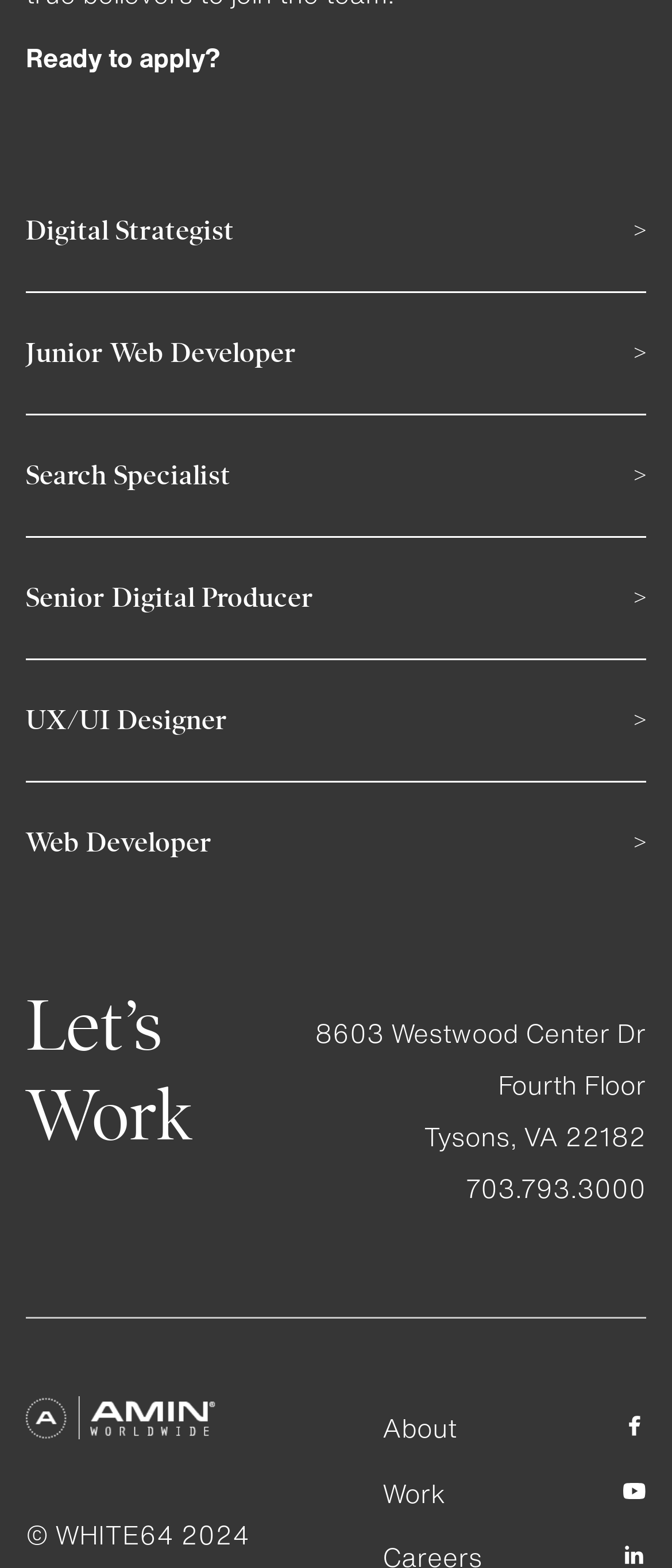Using the webpage screenshot and the element description Senior Digital Producer, determine the bounding box coordinates. Specify the coordinates in the format (top-left x, top-left y, bottom-right x, bottom-right y) with values ranging from 0 to 1.

[0.038, 0.343, 0.962, 0.421]